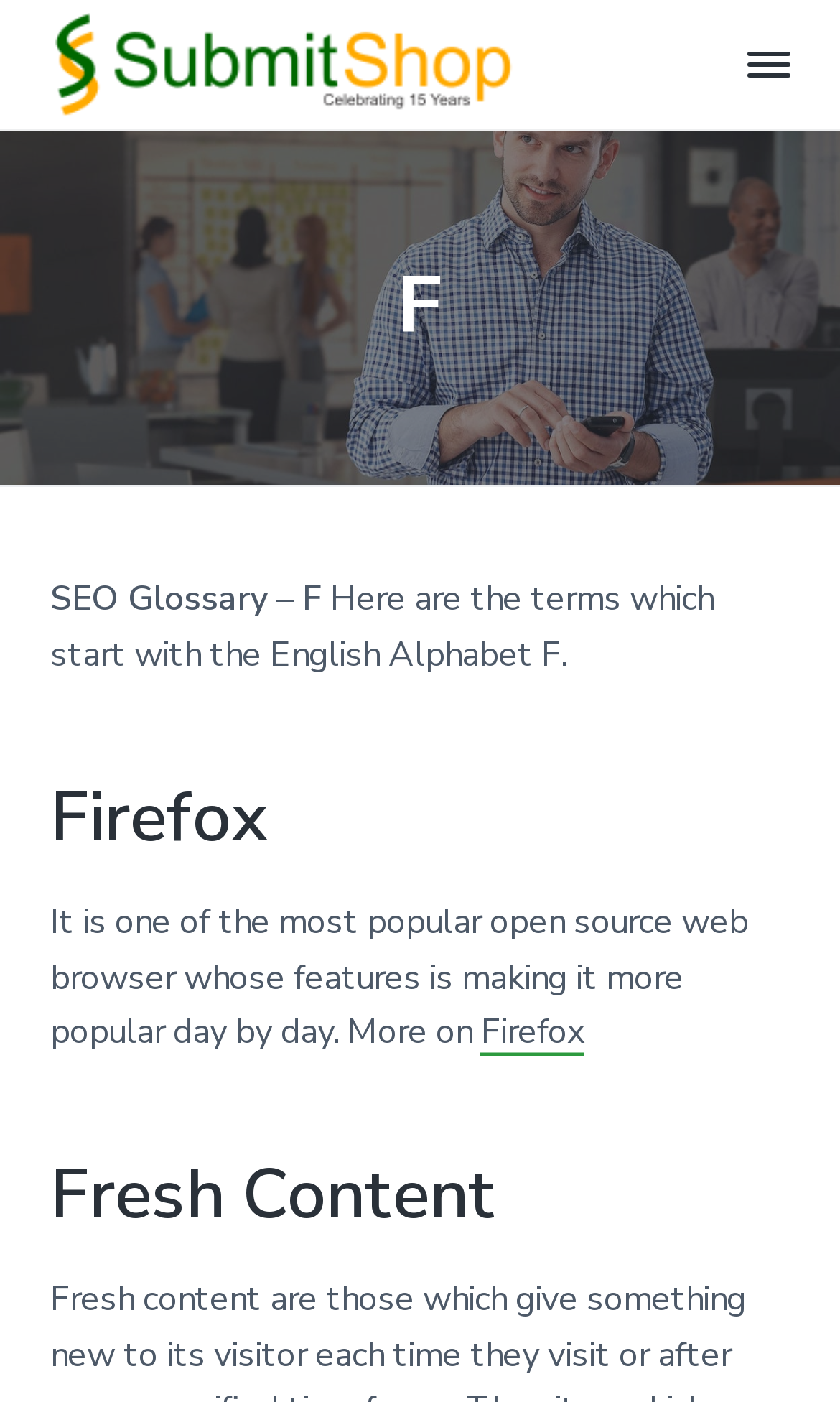Write a detailed summary of the webpage.

The webpage is a glossary of SEO terms starting with the letter F. At the top left, there are four links to skip to different sections of the page: primary navigation, main content, primary sidebar, and footer. 

Below these links, there is a logo and a link to "SEO Guide by SubmitShop" on the top left, accompanied by an image with the same name. Next to the logo, there is a static text "Search Engine Optimization (SEO) Guide". 

On the top right, there is a button with no label. 

The main content of the page is divided into sections, each with a heading starting with the letter F. The first section is headed by a large "F" and has a subheading "SEO Glossary – F" followed by a description "Here are the terms which start with the English Alphabet F." 

Below this, there are three sub-sections, each with a heading: "Firefox", "Fresh Content", and possibly more. The "Firefox" section has a description of the browser and a link to more information. The "Fresh Content" section is not fully described, but it likely has a similar format.